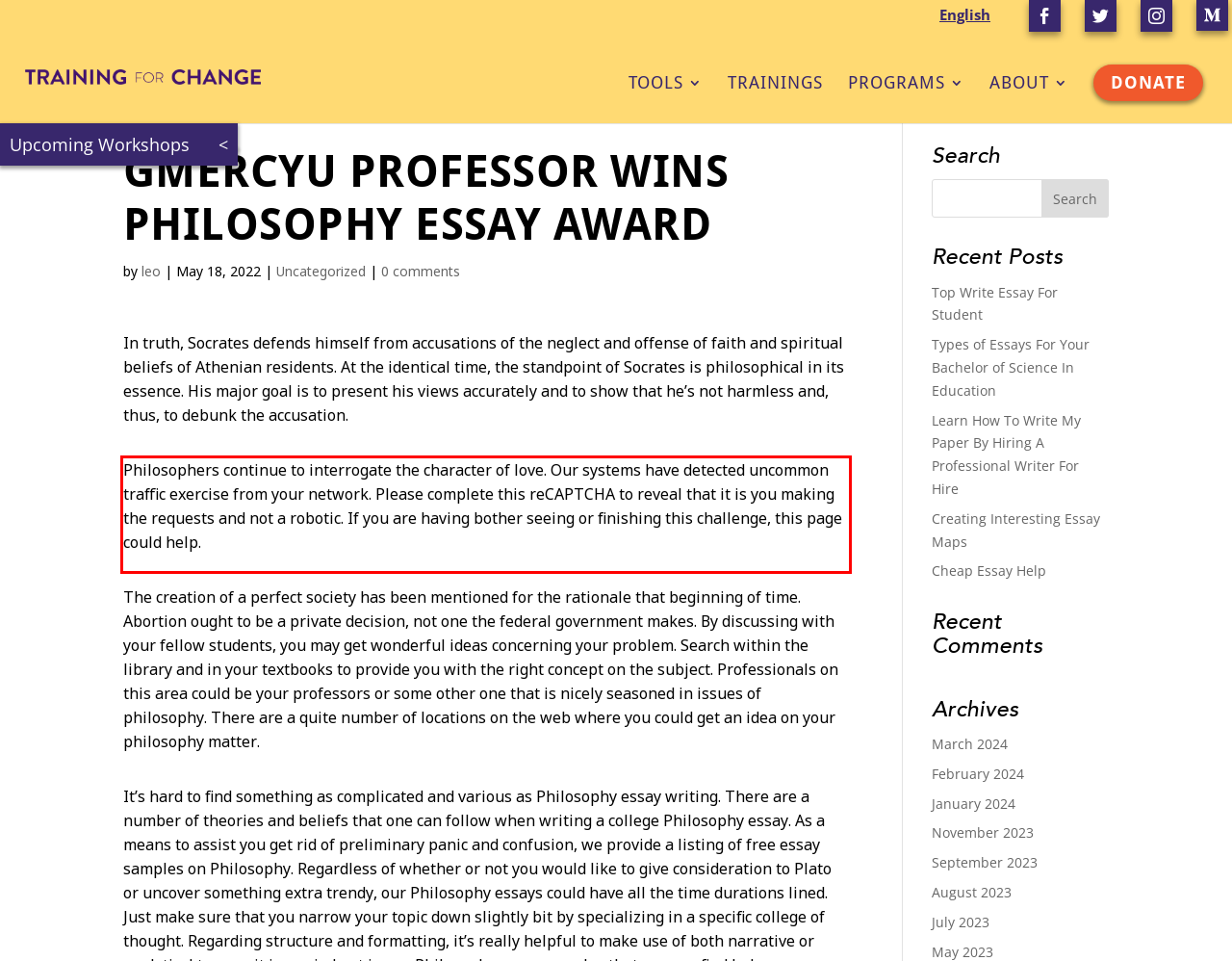The screenshot provided shows a webpage with a red bounding box. Apply OCR to the text within this red bounding box and provide the extracted content.

Philosophers continue to interrogate the character of love. Our systems have detected uncommon traffic exercise from your network. Please complete this reCAPTCHA to reveal that it is you making the requests and not a robotic. If you are having bother seeing or finishing this challenge, this page could help.